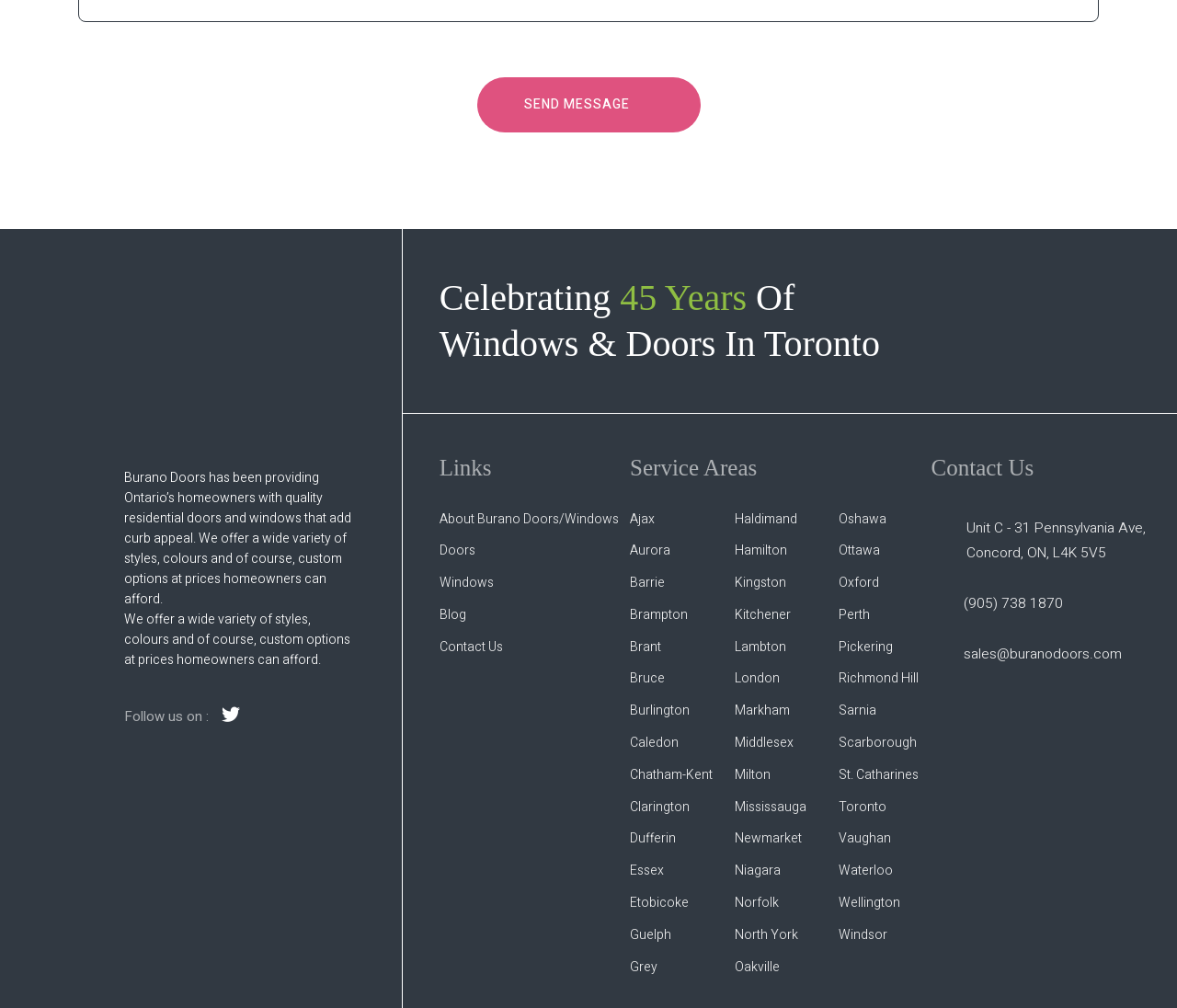What is the address of Burano Doors?
Carefully analyze the image and provide a thorough answer to the question.

The address of Burano Doors is Unit C - 31 Pennsylvania Ave, Concord, ON, L4K 5V5, which can be found next to the 'Map Icon' image on the webpage.